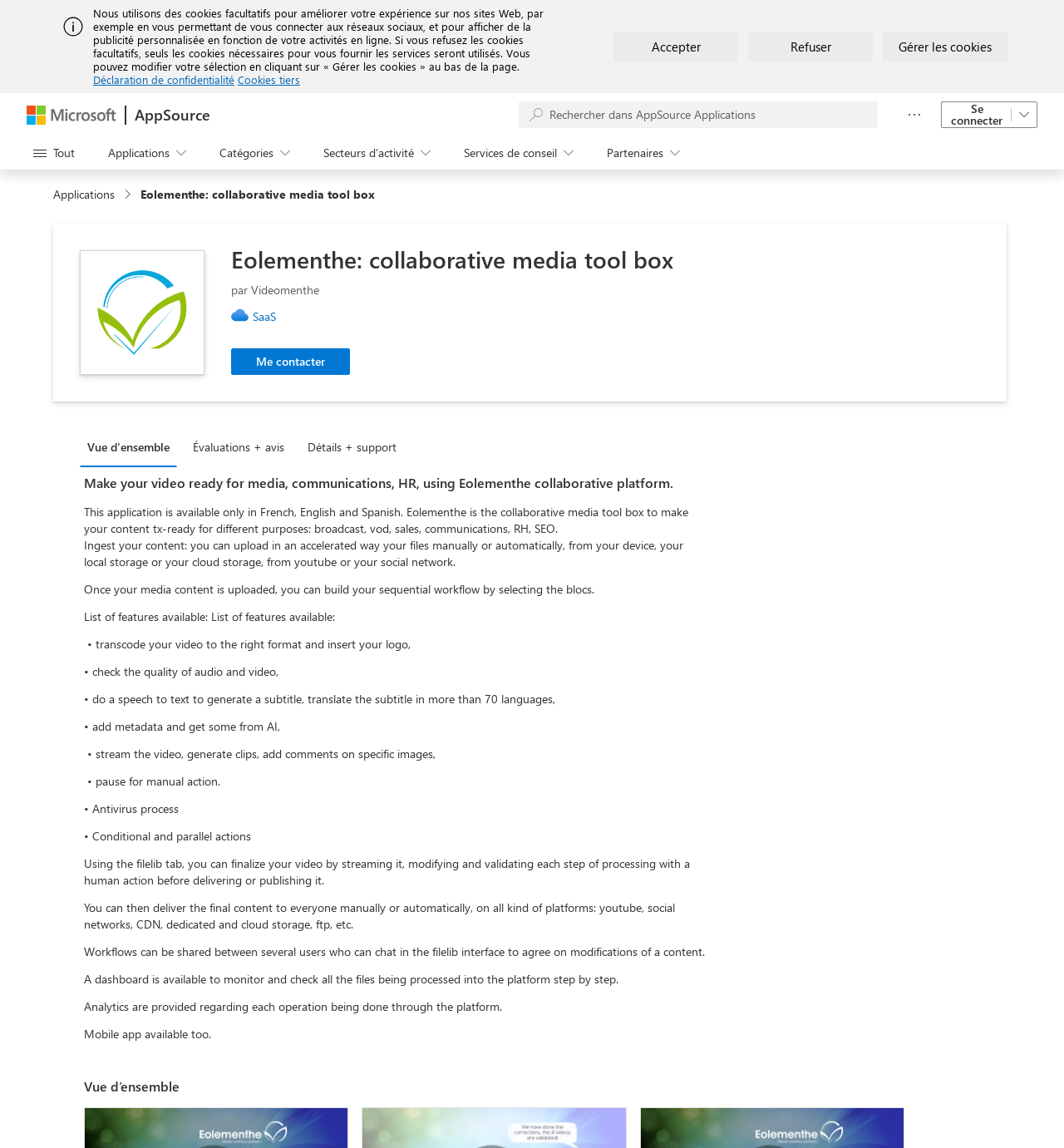Identify the bounding box coordinates of the part that should be clicked to carry out this instruction: "Search in AppSource Applications".

[0.488, 0.088, 0.825, 0.112]